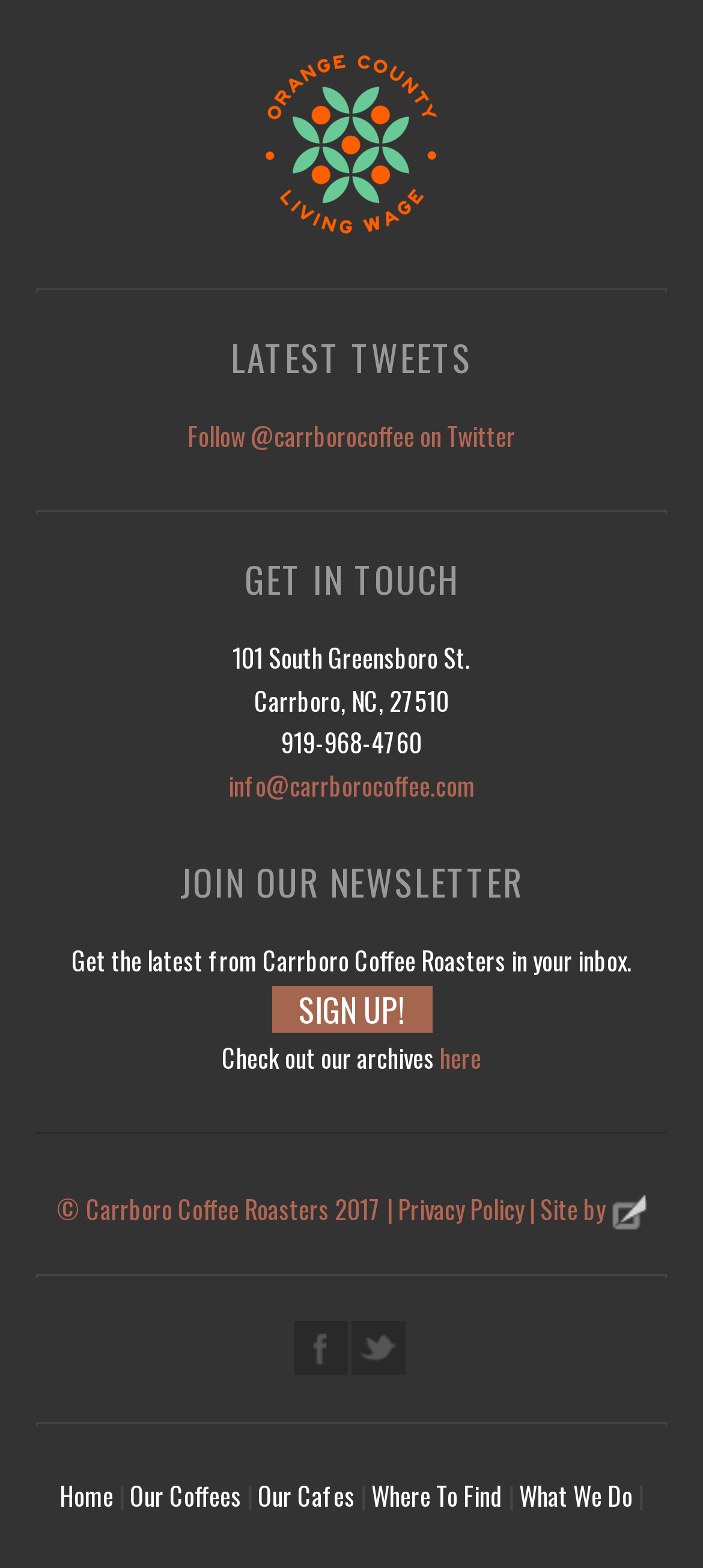What is the address of Carrboro Coffee Roasters?
Provide a concise answer using a single word or phrase based on the image.

101 South Greensboro St.